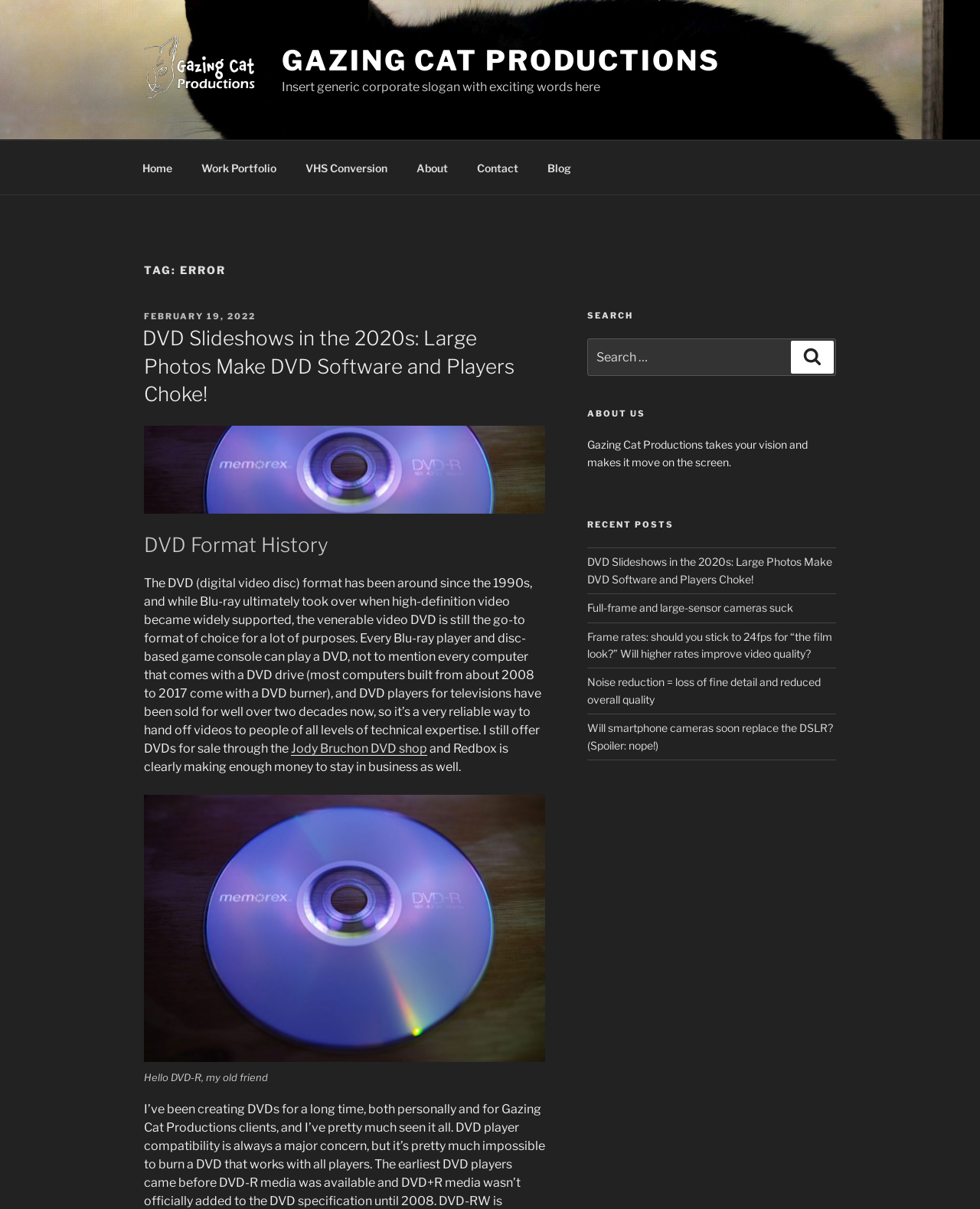What is the title of the first blog post?
Offer a detailed and full explanation in response to the question.

The first blog post is located under the 'TAG: ERROR' heading and has a title of 'DVD Slideshows in the 2020s: Large Photos Make DVD Software and Players Choke!'.